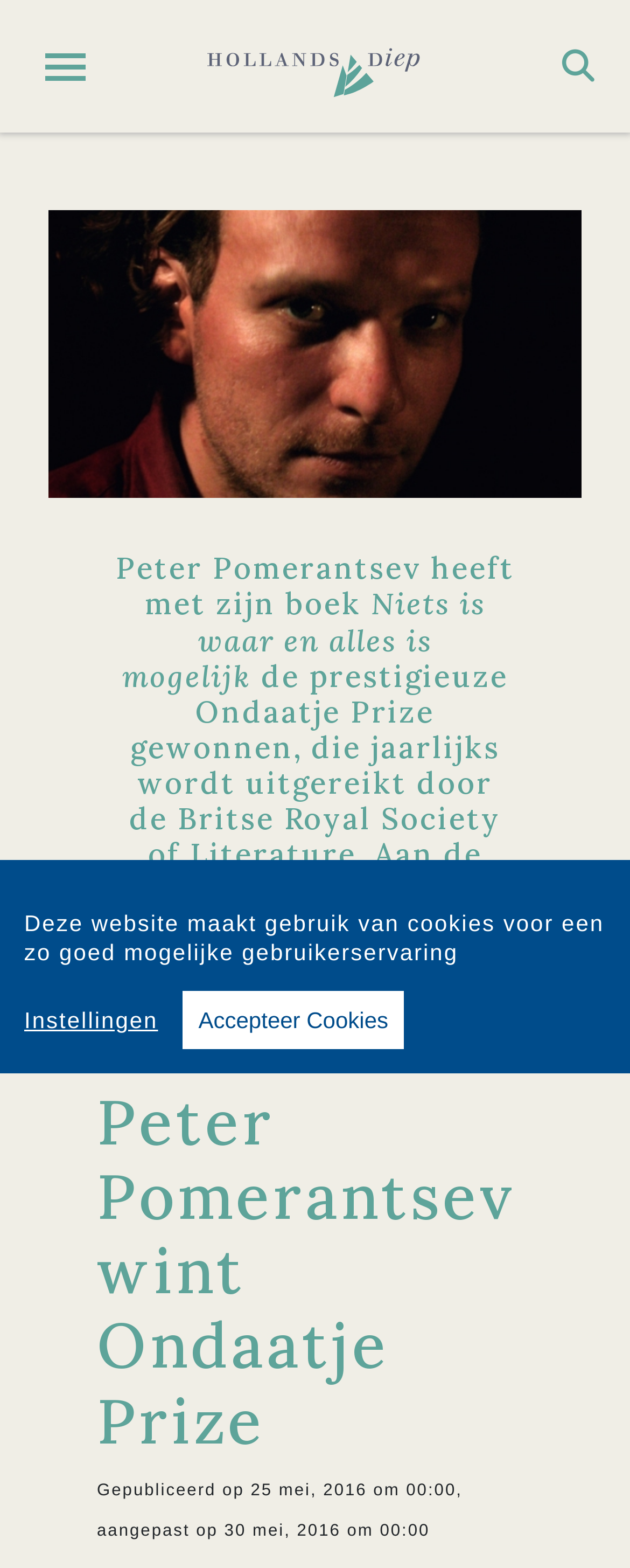Look at the image and give a detailed response to the following question: What is the purpose of the button 'Accepteer Cookies'?

I found the answer by analyzing the context of the button 'Accepteer Cookies' on the webpage. The button is located near the text 'Deze website maakt gebruik van cookies voor een zo goed mogelijke gebruikerservaring', which suggests that the button is used to accept cookies for a better user experience.